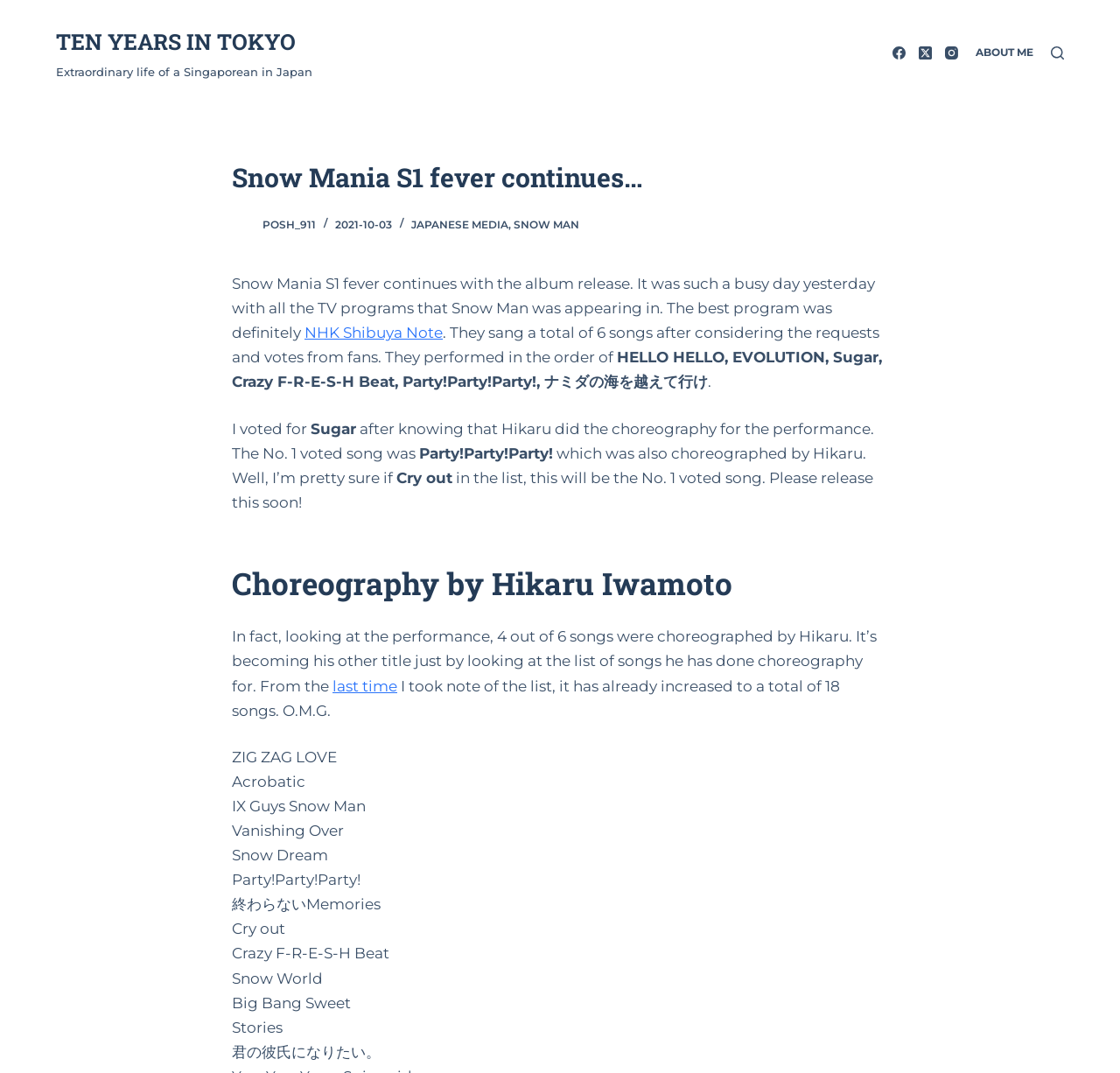Examine the image and give a thorough answer to the following question:
What is the name of the social media platform with a link at the top right corner of the webpage?

The webpage has a link to Facebook at the top right corner, along with links to Twitter and Instagram.